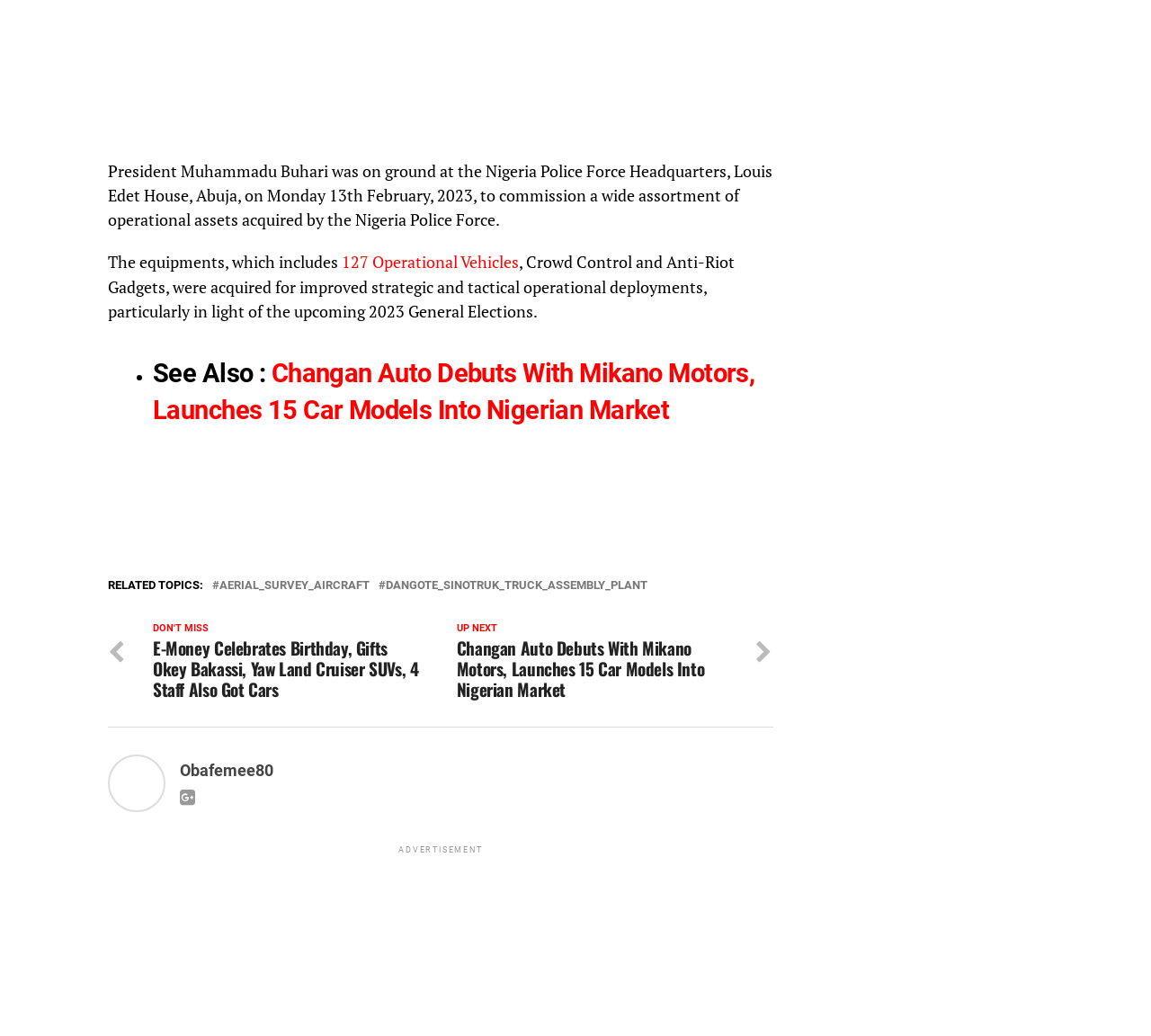From the details in the image, provide a thorough response to the question: How many operational vehicles were acquired by the Nigeria Police Force?

The article states '127 Operational Vehicles' which is a link, indicating that 127 operational vehicles were acquired by the Nigeria Police Force.